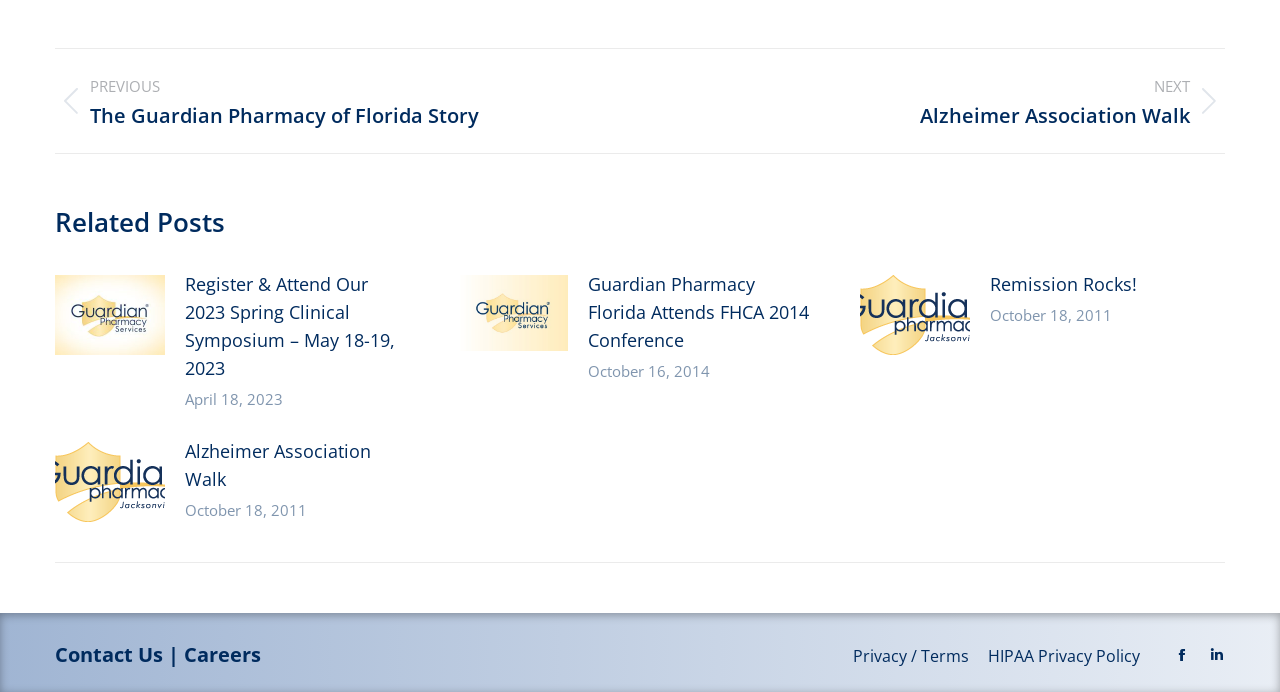Please provide the bounding box coordinates for the UI element as described: "NextNext post:Alzheimer Association Walk". The coordinates must be four floats between 0 and 1, represented as [left, top, right, bottom].

[0.523, 0.107, 0.957, 0.185]